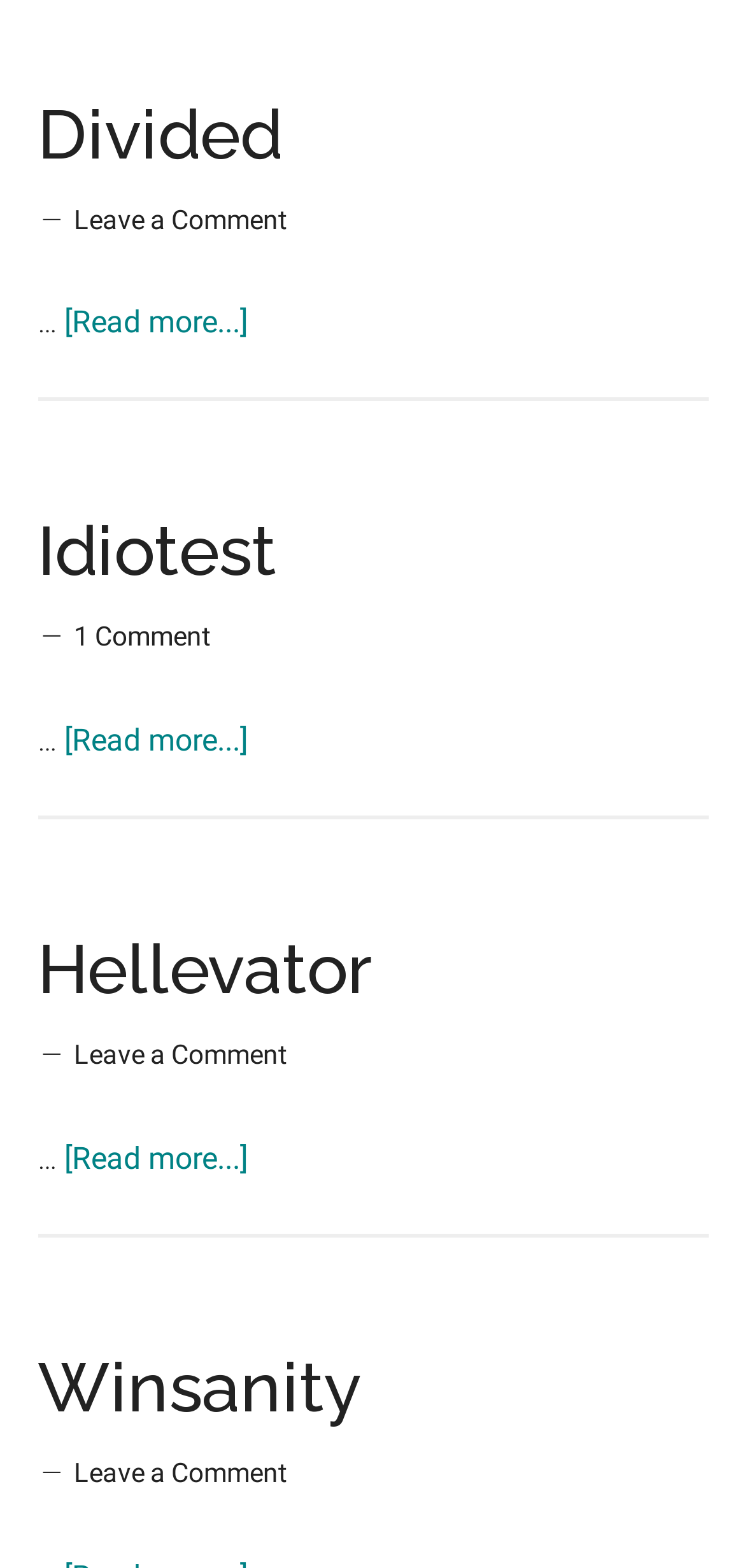What is the title of the first article?
Please provide a detailed and comprehensive answer to the question.

The first article's title can be found in the heading element with the text 'Divided' inside the first article element, which is a child of the root element.